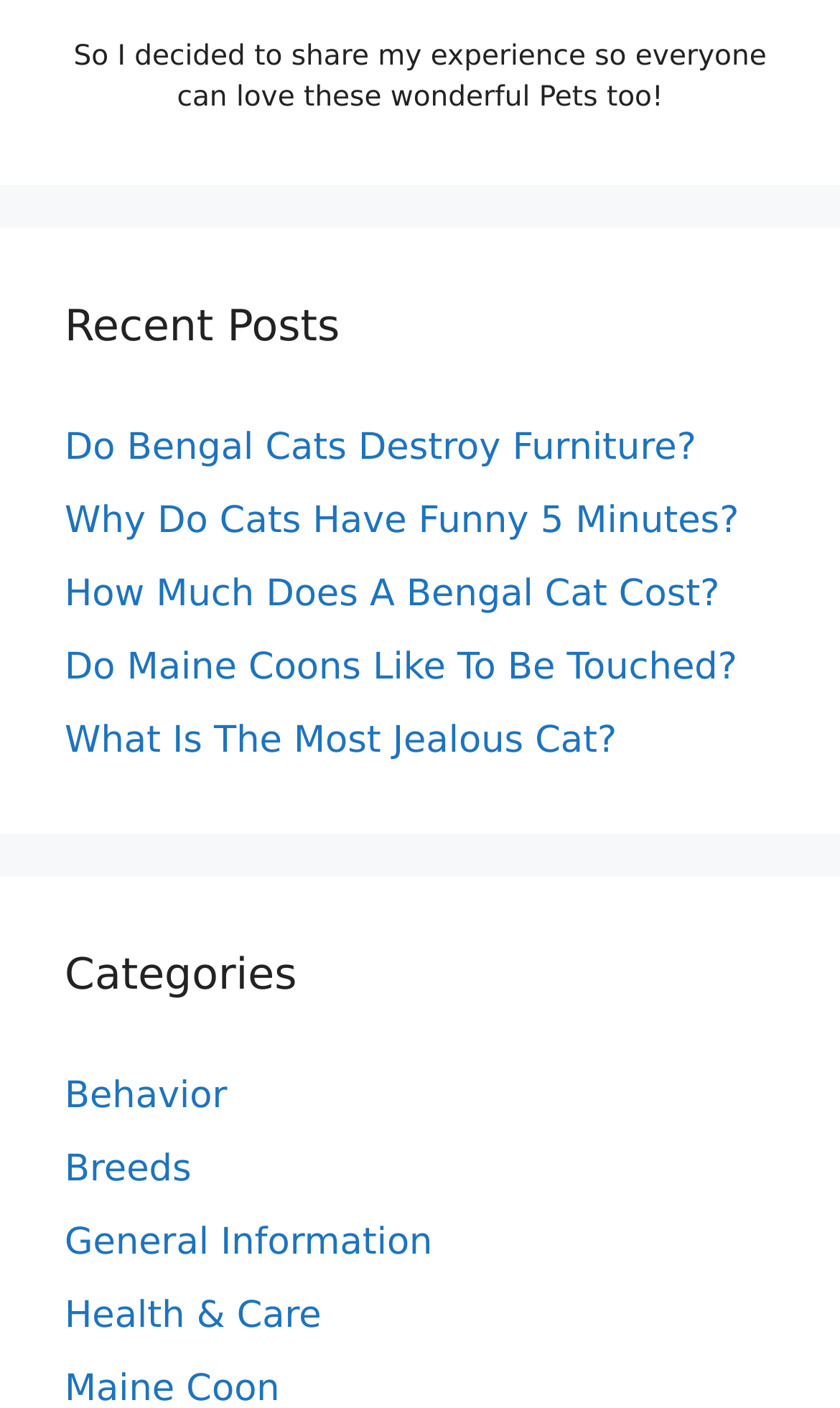Give a one-word or phrase response to the following question: What is the last category listed?

Health & Care